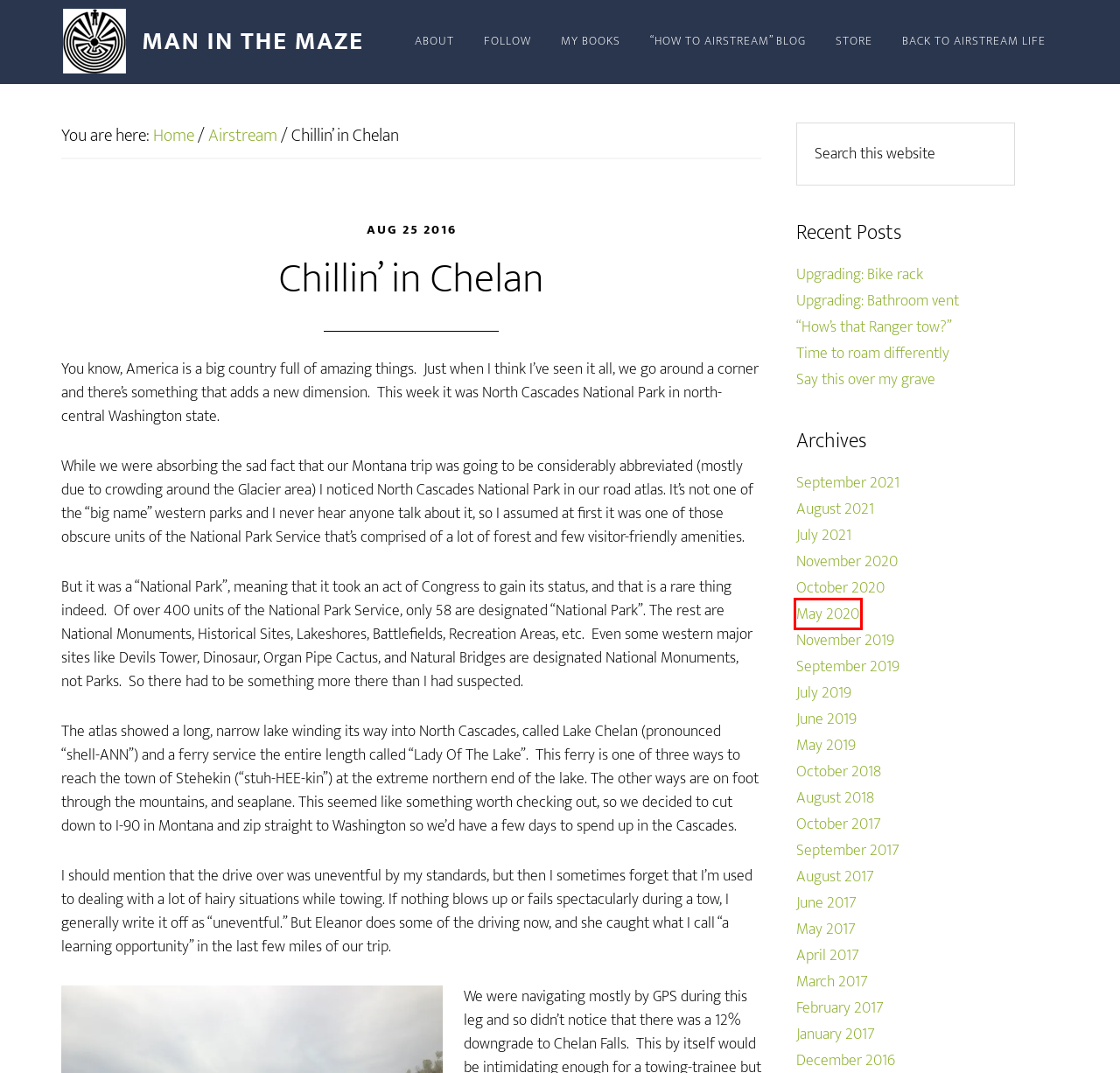Look at the screenshot of a webpage that includes a red bounding box around a UI element. Select the most appropriate webpage description that matches the page seen after clicking the highlighted element. Here are the candidates:
A. About
B. September 2019
C. Time to roam differently
D. June 2019
E. May 2017
F. Upgrading: Bathroom vent
G. May 2020
H. August 2017

G